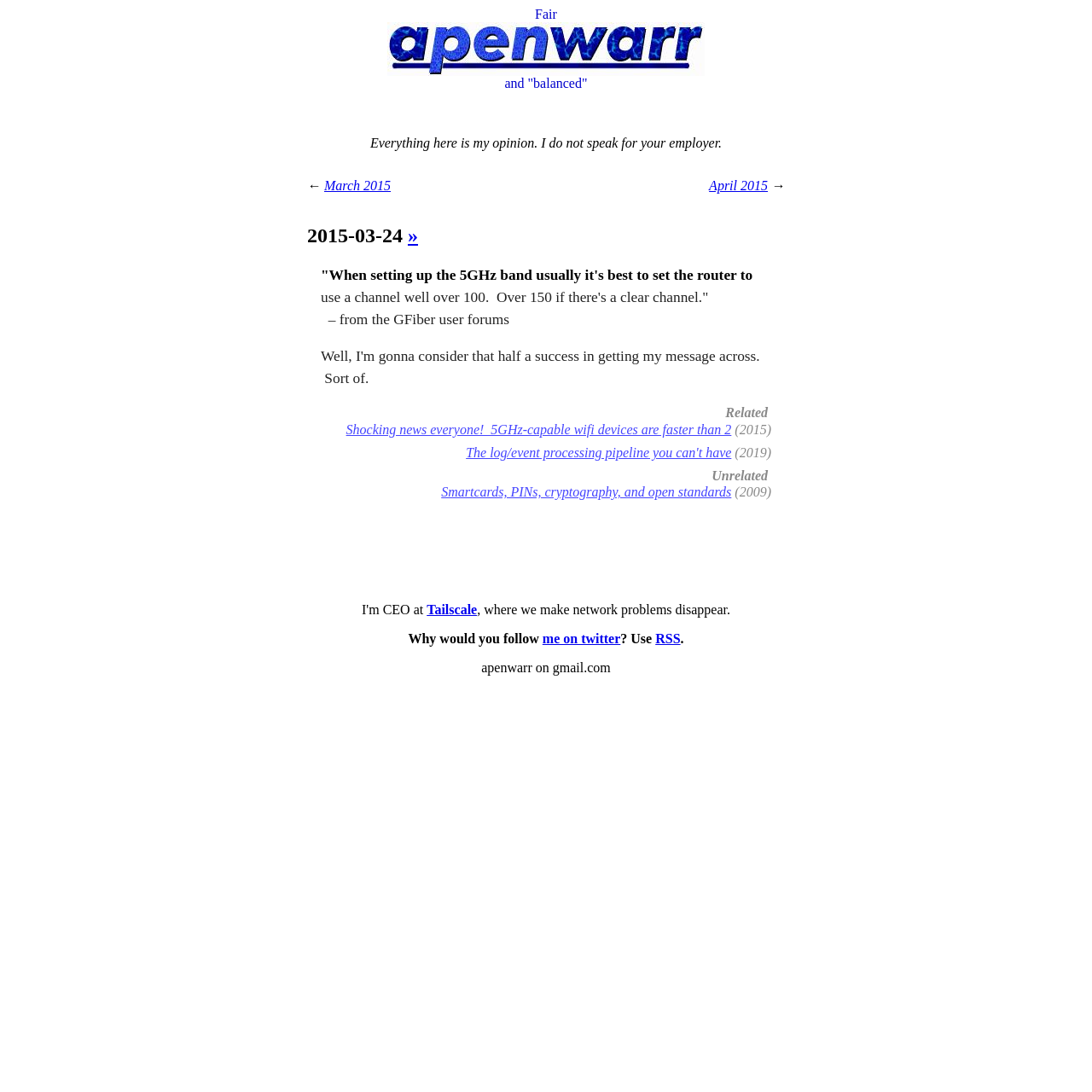Given the element description: "March 2015", predict the bounding box coordinates of the UI element it refers to, using four float numbers between 0 and 1, i.e., [left, top, right, bottom].

[0.297, 0.163, 0.358, 0.177]